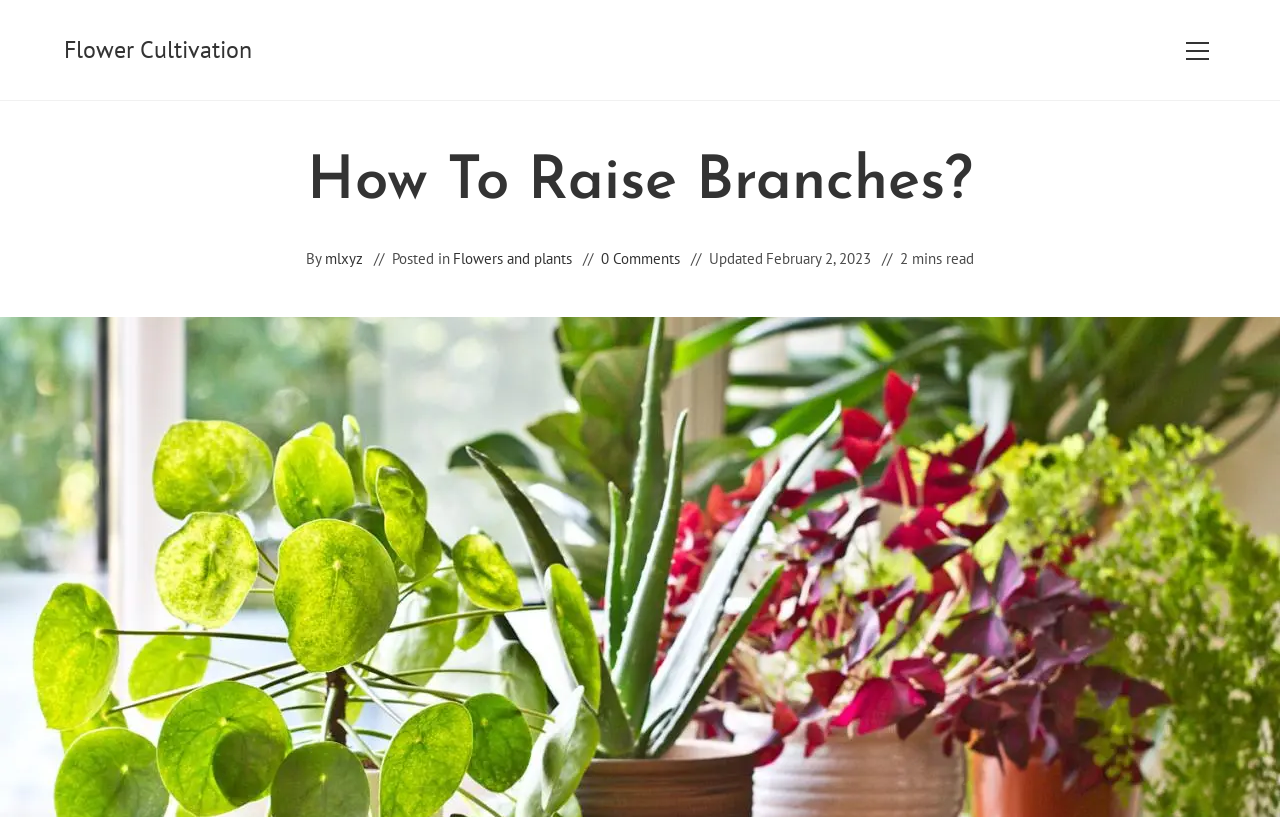Locate and extract the text of the main heading on the webpage.

How To Raise Branches?